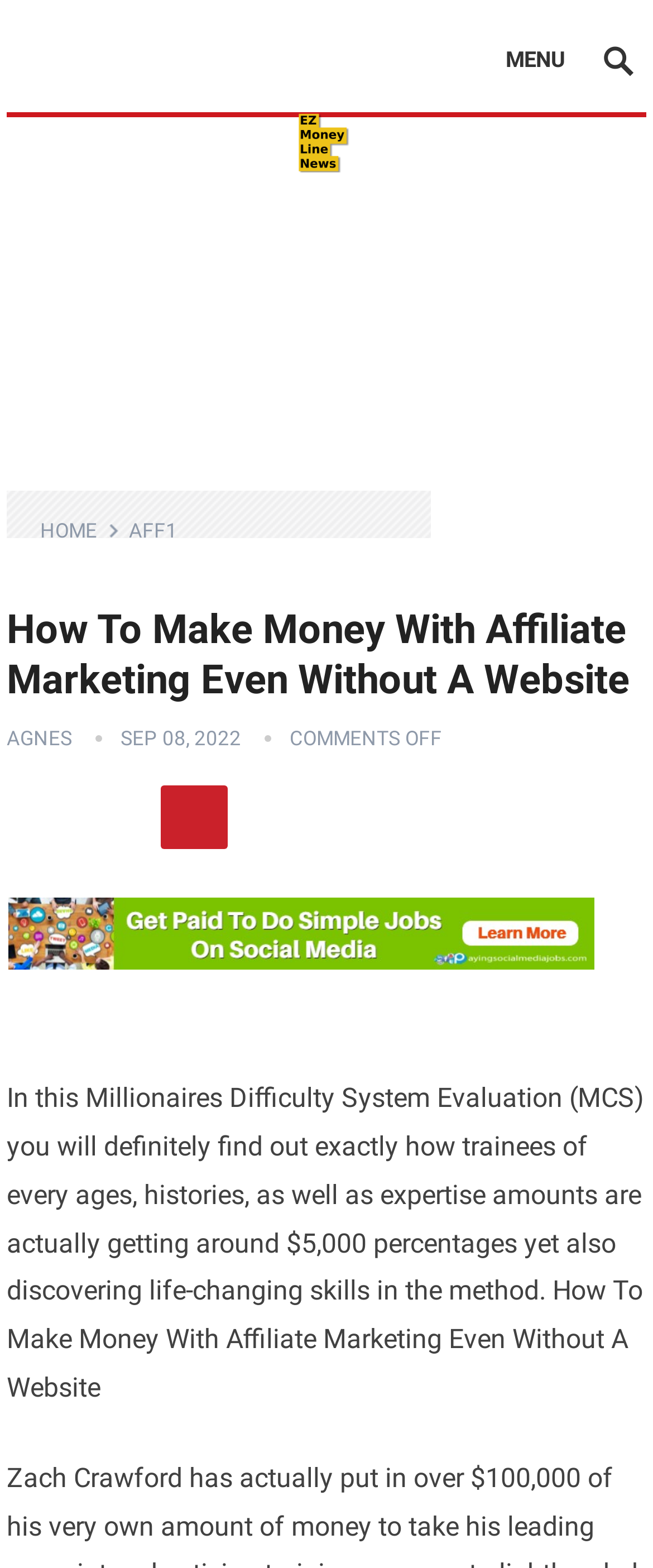Determine the bounding box coordinates for the UI element described. Format the coordinates as (top-left x, top-left y, bottom-right x, bottom-right y) and ensure all values are between 0 and 1. Element description: Agnes

[0.01, 0.463, 0.11, 0.478]